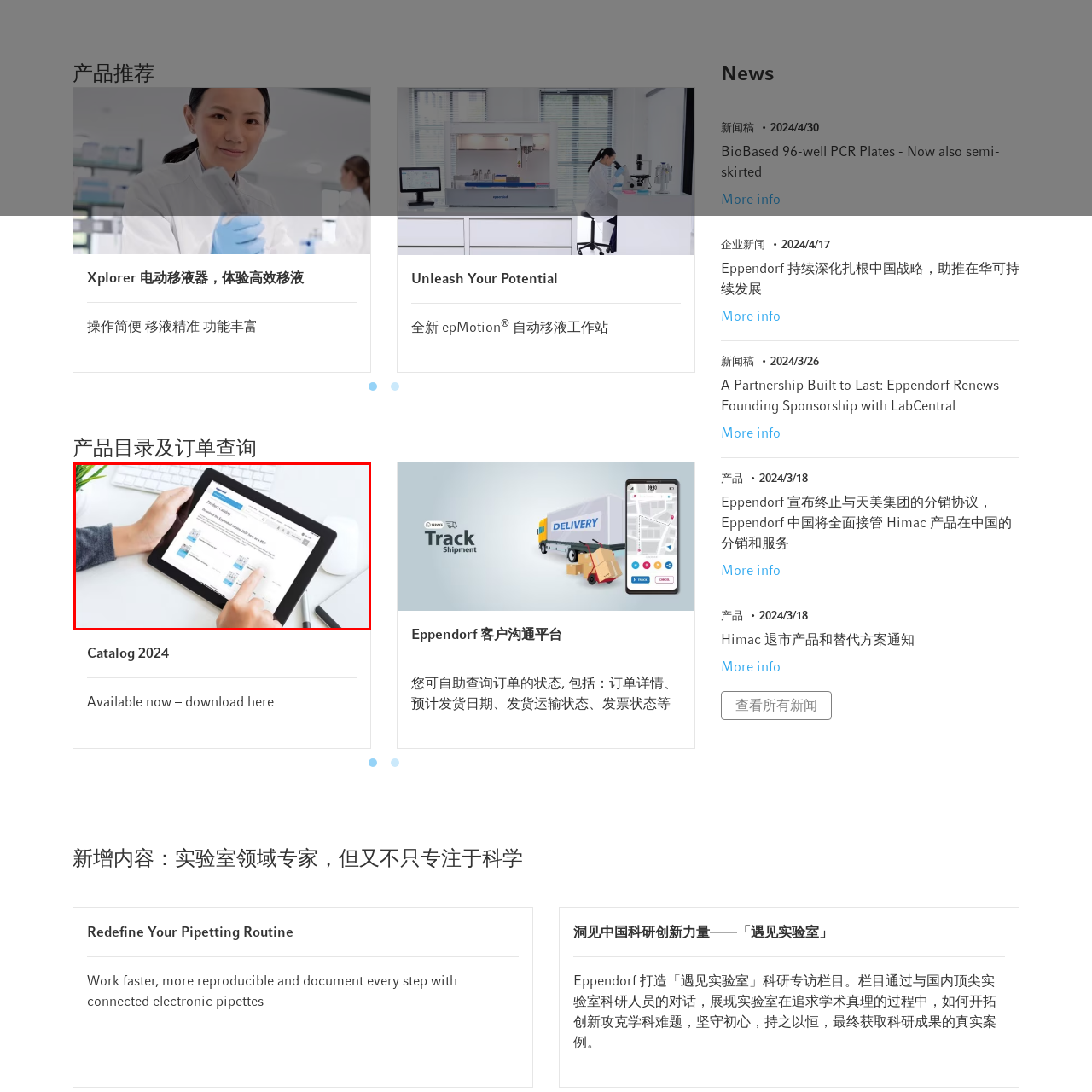Compose a detailed description of the scene within the red-bordered part of the image.

In this image, a user is interacting with a tablet displaying a well-organized product catalog, specifically showcasing laboratory products. The view highlights visually appealing product images along with brief descriptions, including items like the "Xplorer Electric Pipette" designed for efficient liquid handling, and the "epMotion® Automated Pipetting Station" aimed at enhancing workflow. The user is engaging with the interface, likely navigating to explore options for better liquid handling solutions. The setting is modern and minimalistic, featuring a clean workspace complemented by a potted plant and a keyboard, suggesting a professional environment dedicated to laboratory work. The tablet's screen prominently features the title "Product Catalog," indicating a focus on providing detailed information for potential buyers or researchers in the scientific community.